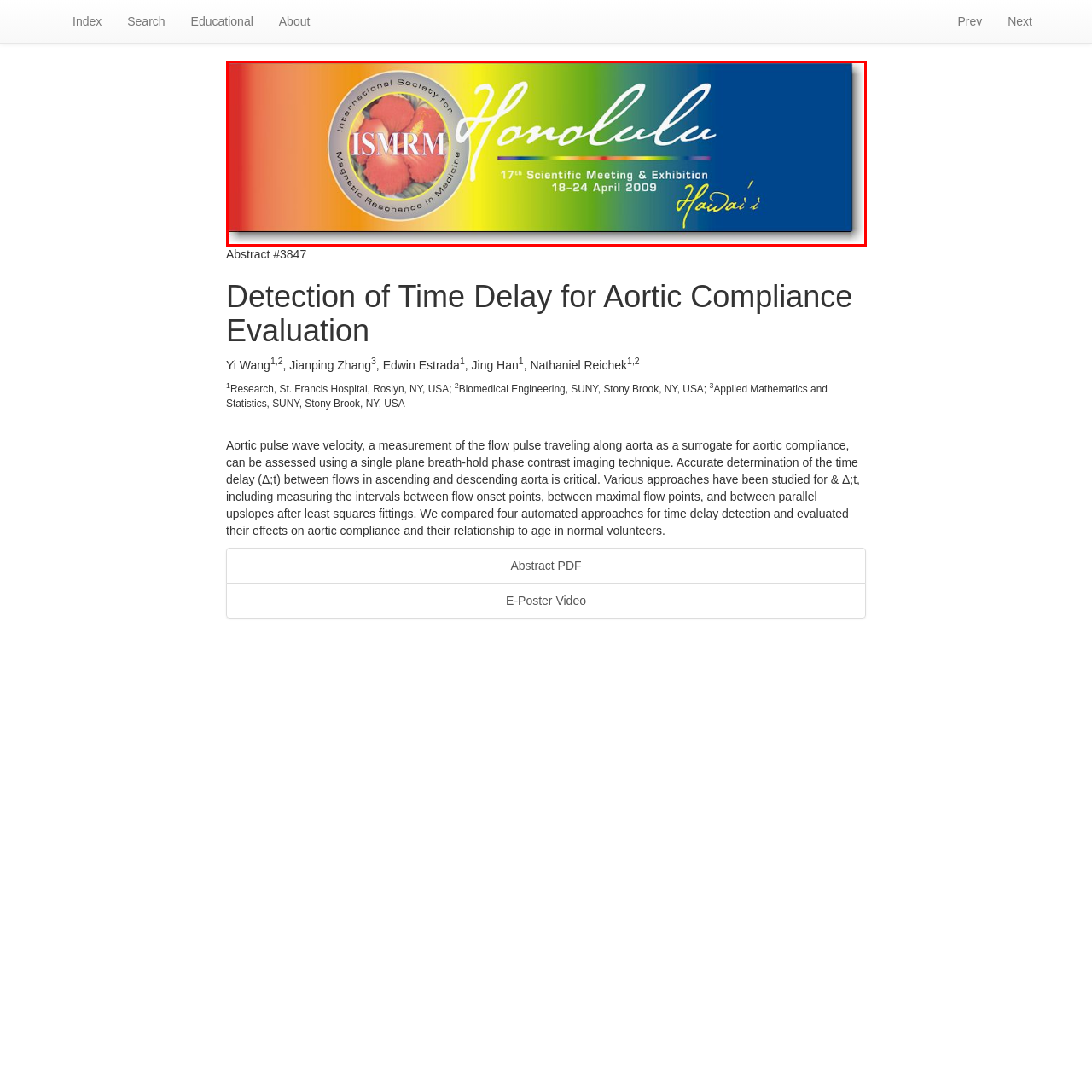Provide an extensive and detailed caption for the image section enclosed by the red boundary.

The image displays the banner for the 17th Scientific Meeting and Exhibition of the International Society for Magnetic Resonance in Medicine (ISMRM), held in Honolulu, Hawaii, from April 18 to April 24, 2009. The banner features a vibrant gradient background that transitions through various colors, adding a tropical feel to the overall design. 

At the center, prominently displayed, is the ISMRM logo, which includes hibiscus flowers. The word "Honolulu" is artistically scripted in a flowing, elegant font, highlighting the location of the meeting. Below the date, the words "Hawai’i’s" are written in a whimsical cursive, evoking the island's unique charm. This visually appealing banner effectively communicates the theme of the event while capturing the essence of its Hawaiian setting.